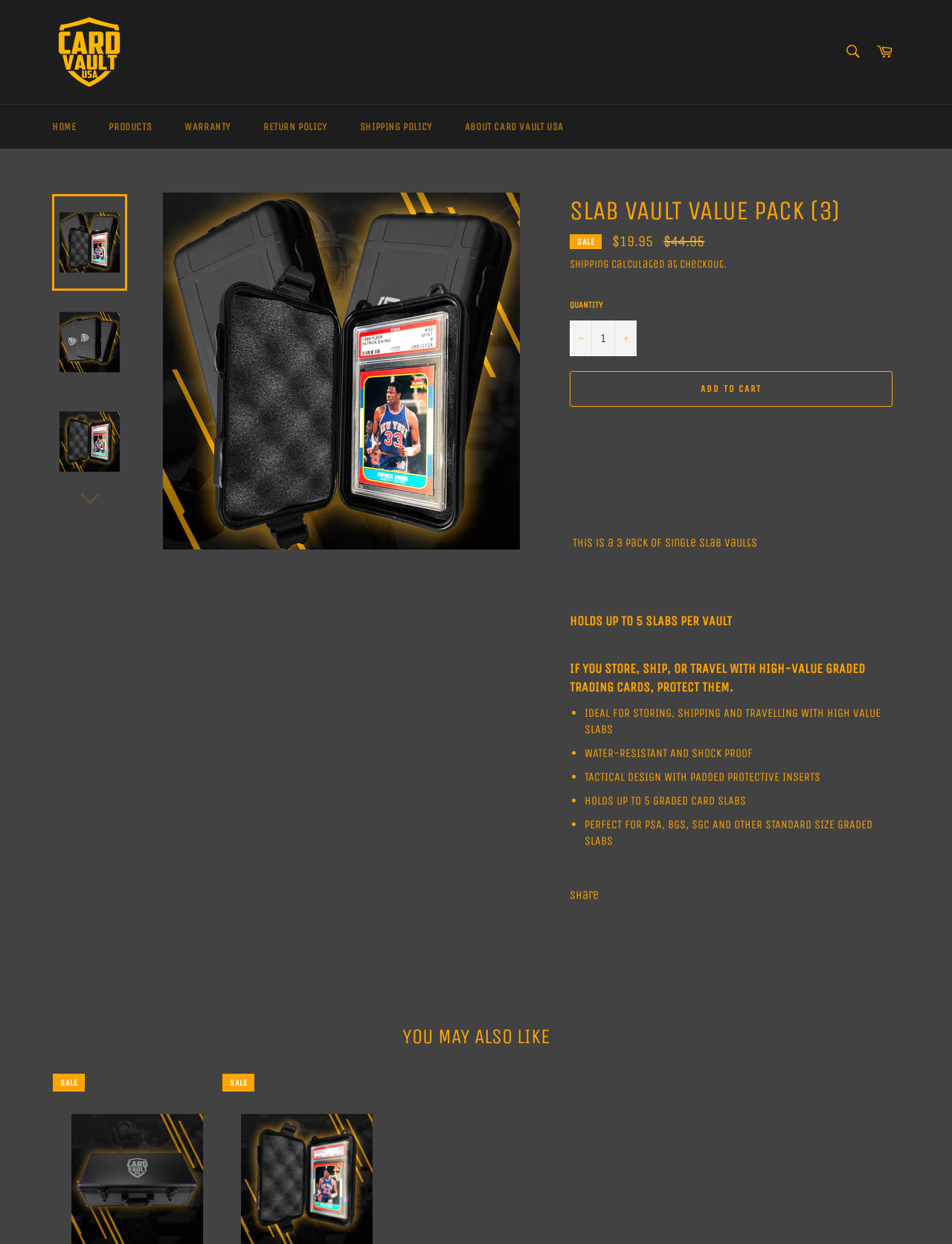Locate the bounding box coordinates of the element you need to click to accomplish the task described by this instruction: "Increase item quantity".

[0.645, 0.258, 0.669, 0.286]